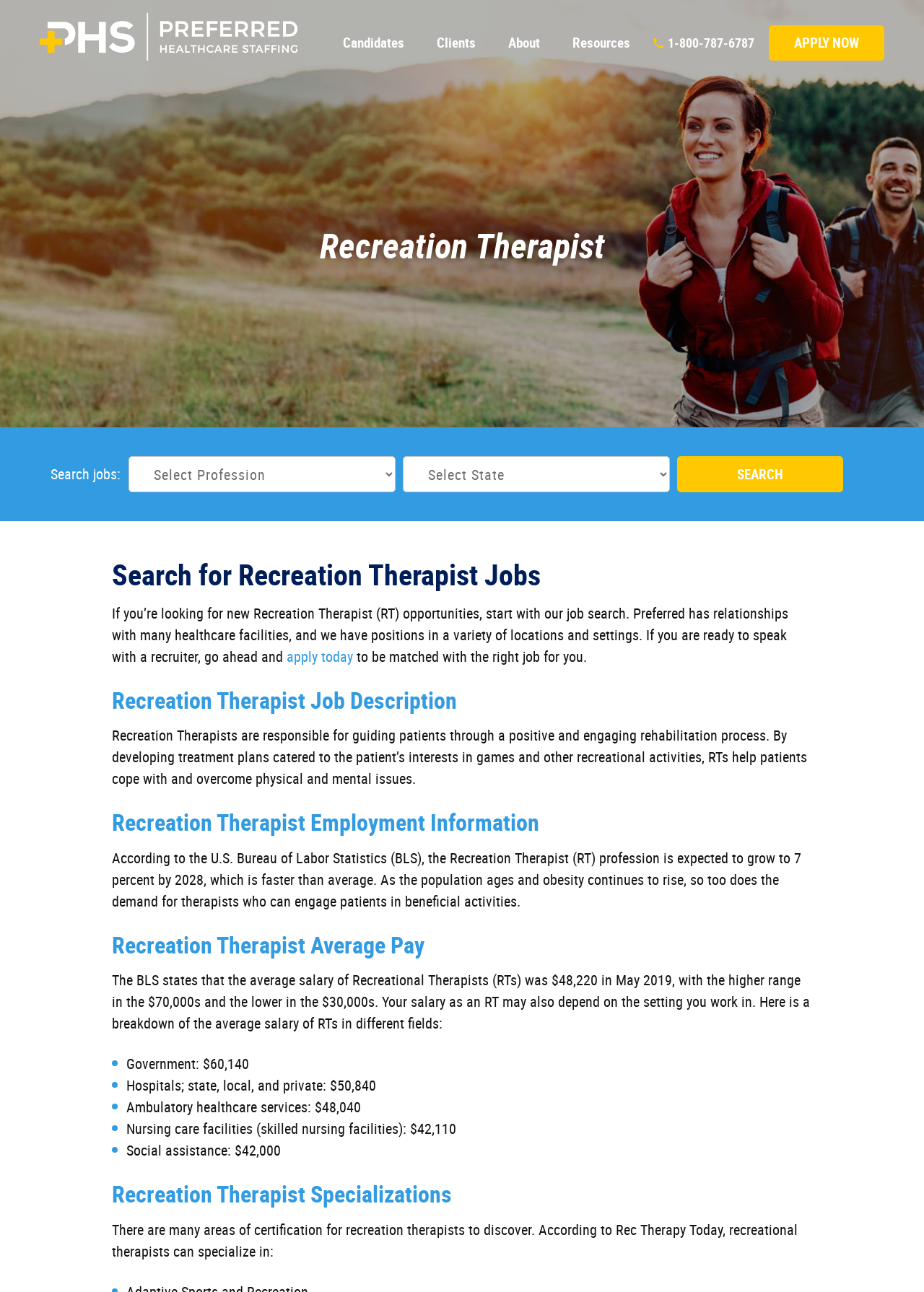Please specify the bounding box coordinates of the clickable region necessary for completing the following instruction: "Apply now". The coordinates must consist of four float numbers between 0 and 1, i.e., [left, top, right, bottom].

[0.832, 0.02, 0.957, 0.047]